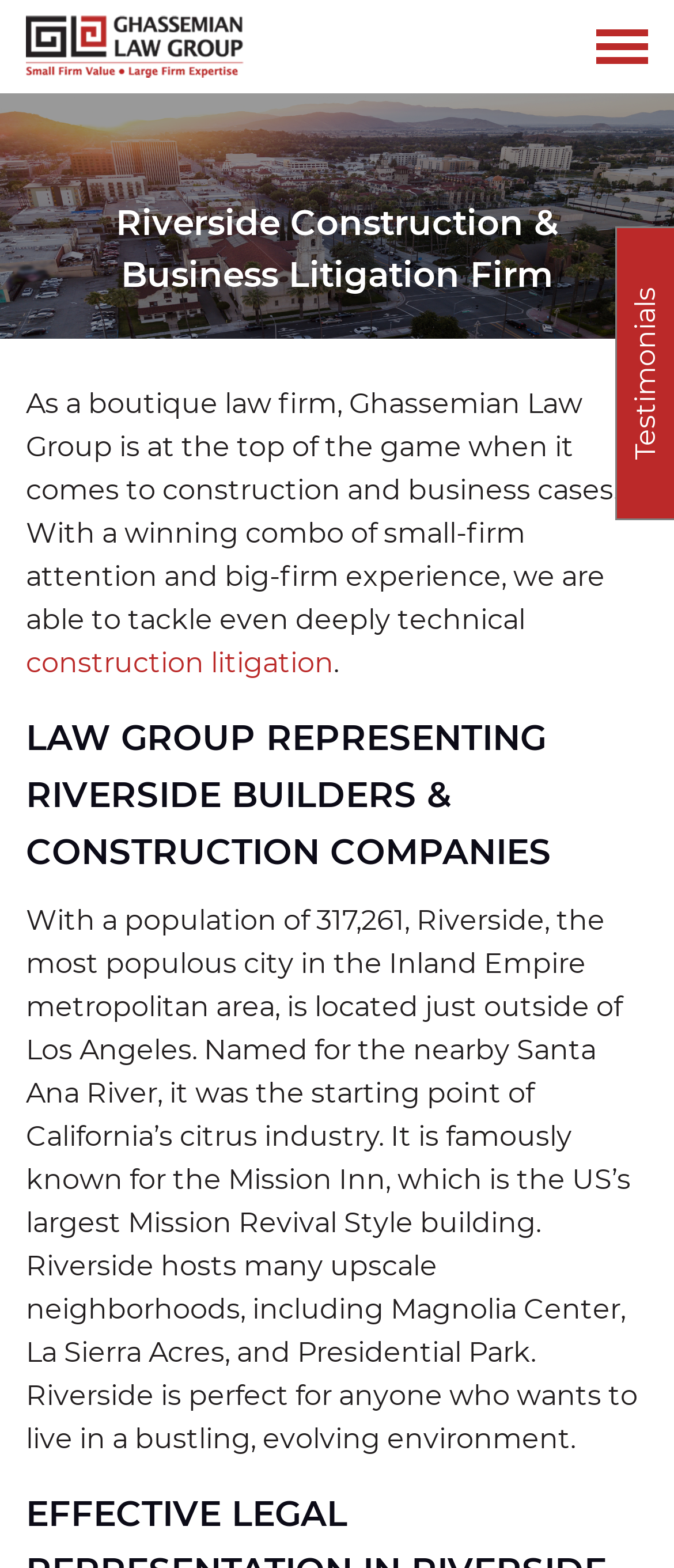What is the name of the famous building in Riverside?
Using the details shown in the screenshot, provide a comprehensive answer to the question.

According to the webpage, the Mission Inn is mentioned as a famous building in Riverside, which is the largest Mission Revival Style building in the US.